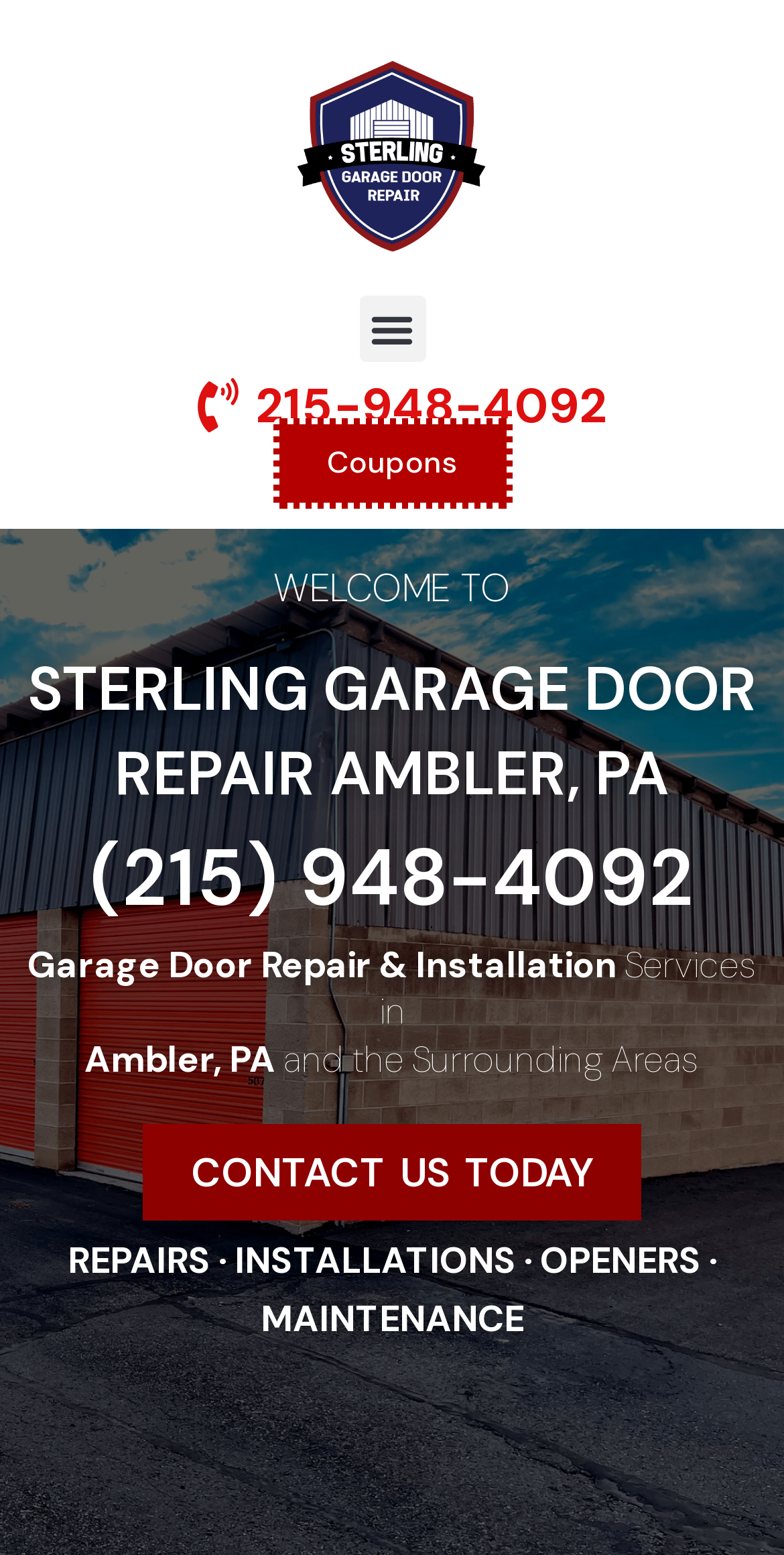Provide the bounding box coordinates of the HTML element described as: "Ver verificador de recibos". The bounding box coordinates should be four float numbers between 0 and 1, i.e., [left, top, right, bottom].

None